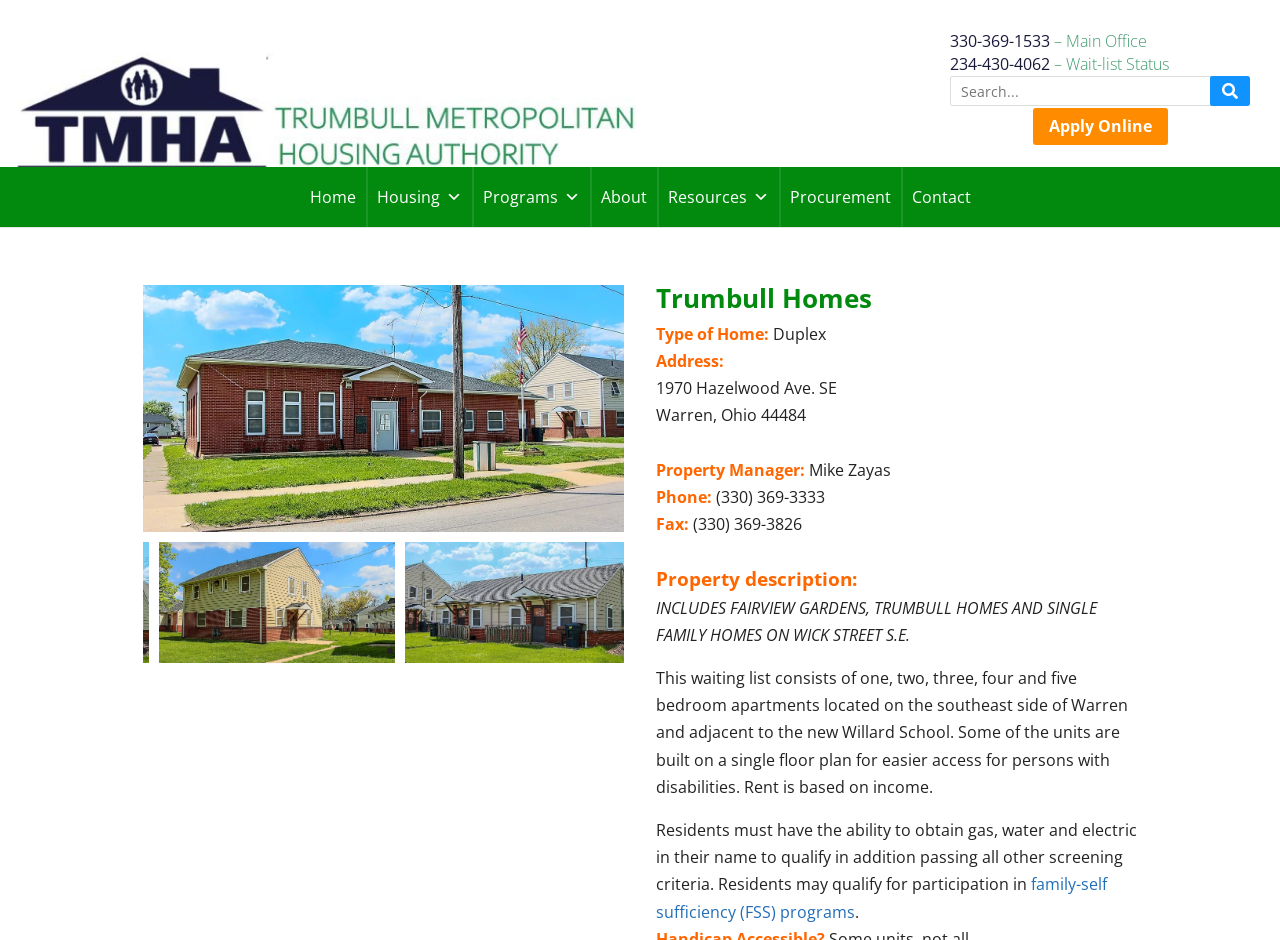What type of home is available at 1970 Hazelwood Ave. SE?
Please provide a detailed answer to the question.

I found the type of home available at 1970 Hazelwood Ave. SE by looking at the section that describes the property, where it says 'Type of Home: Duplex'.